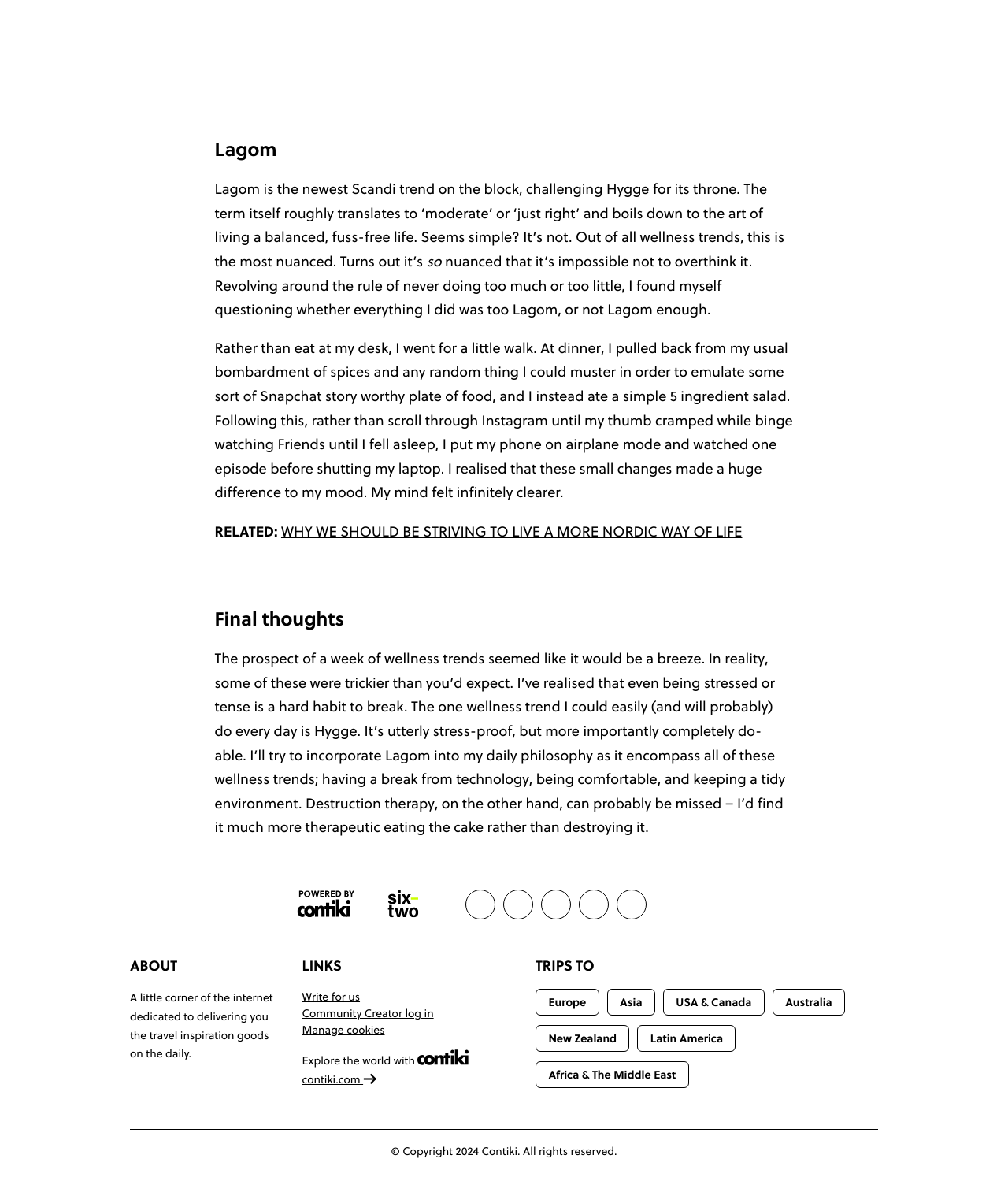Please identify the bounding box coordinates of the element I should click to complete this instruction: 'Write for the website'. The coordinates should be given as four float numbers between 0 and 1, like this: [left, top, right, bottom].

[0.3, 0.827, 0.357, 0.84]